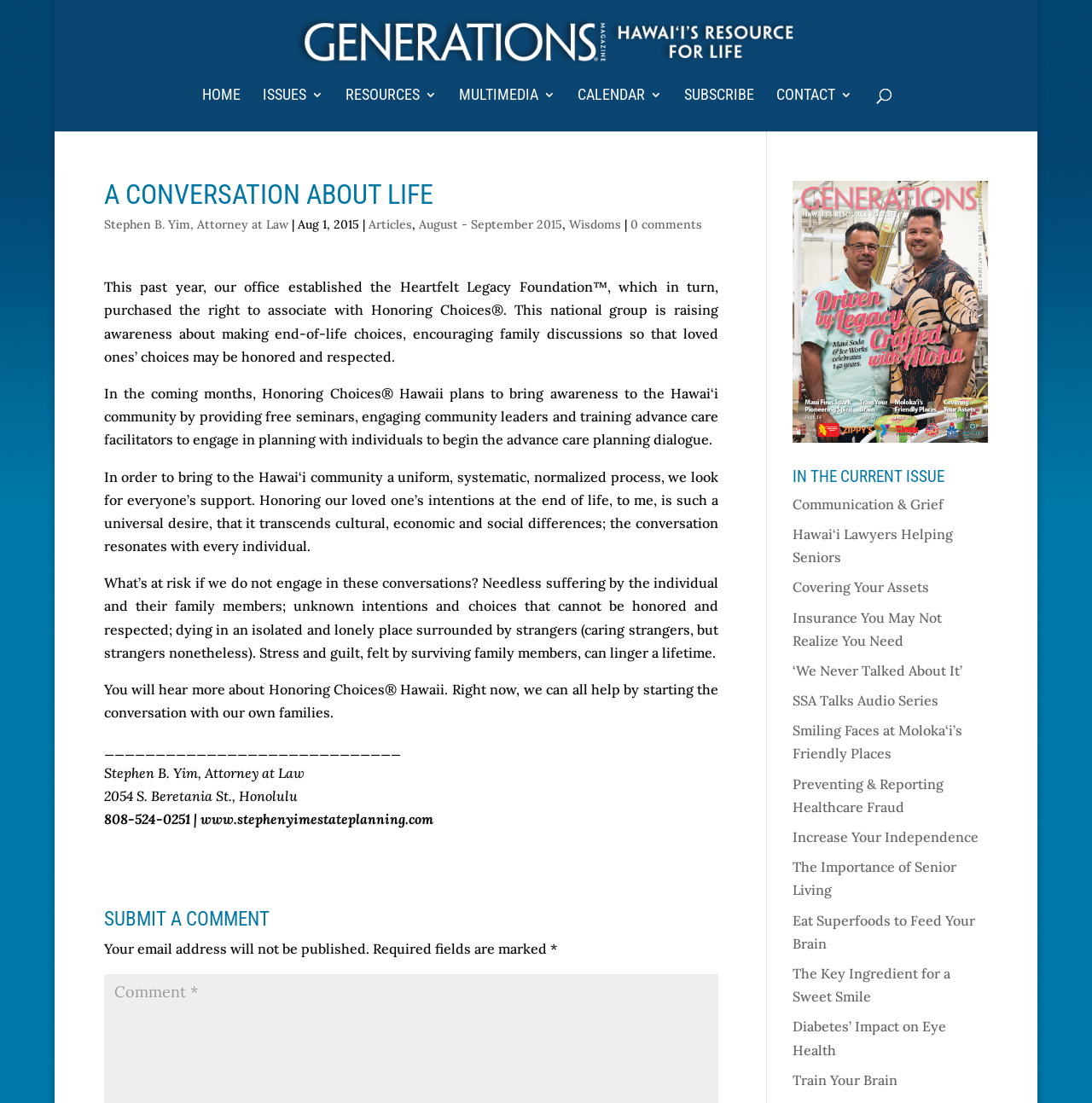Could you locate the bounding box coordinates for the section that should be clicked to accomplish this task: "Visit the website of Stephen B. Yim, Attorney at Law".

[0.095, 0.735, 0.397, 0.75]